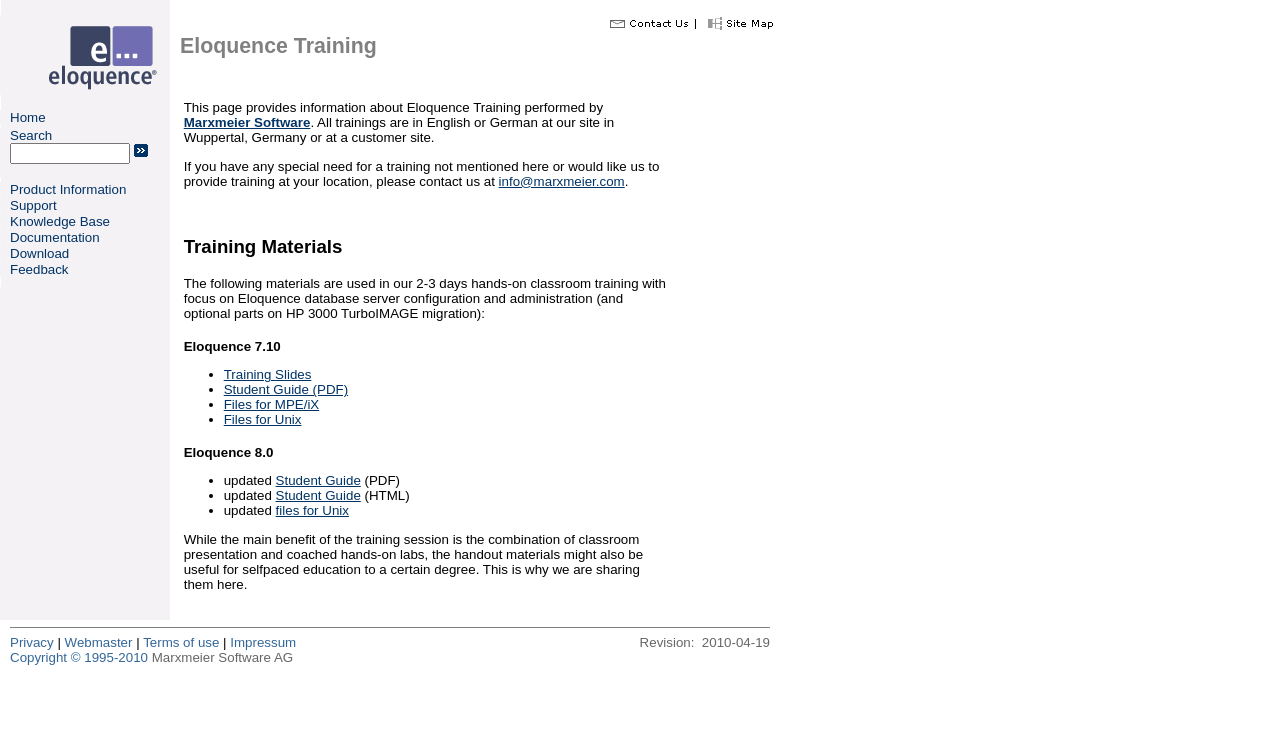Refer to the image and offer a detailed explanation in response to the question: What is the purpose of the training materials?

The training materials, including Eloquence 7.10 Training Slides, Student Guide, and files for MPE/iX and Unix, are shared on the webpage for self-paced education, although the main benefit of the training session is the combination of classroom presentation and coached hands-on labs.